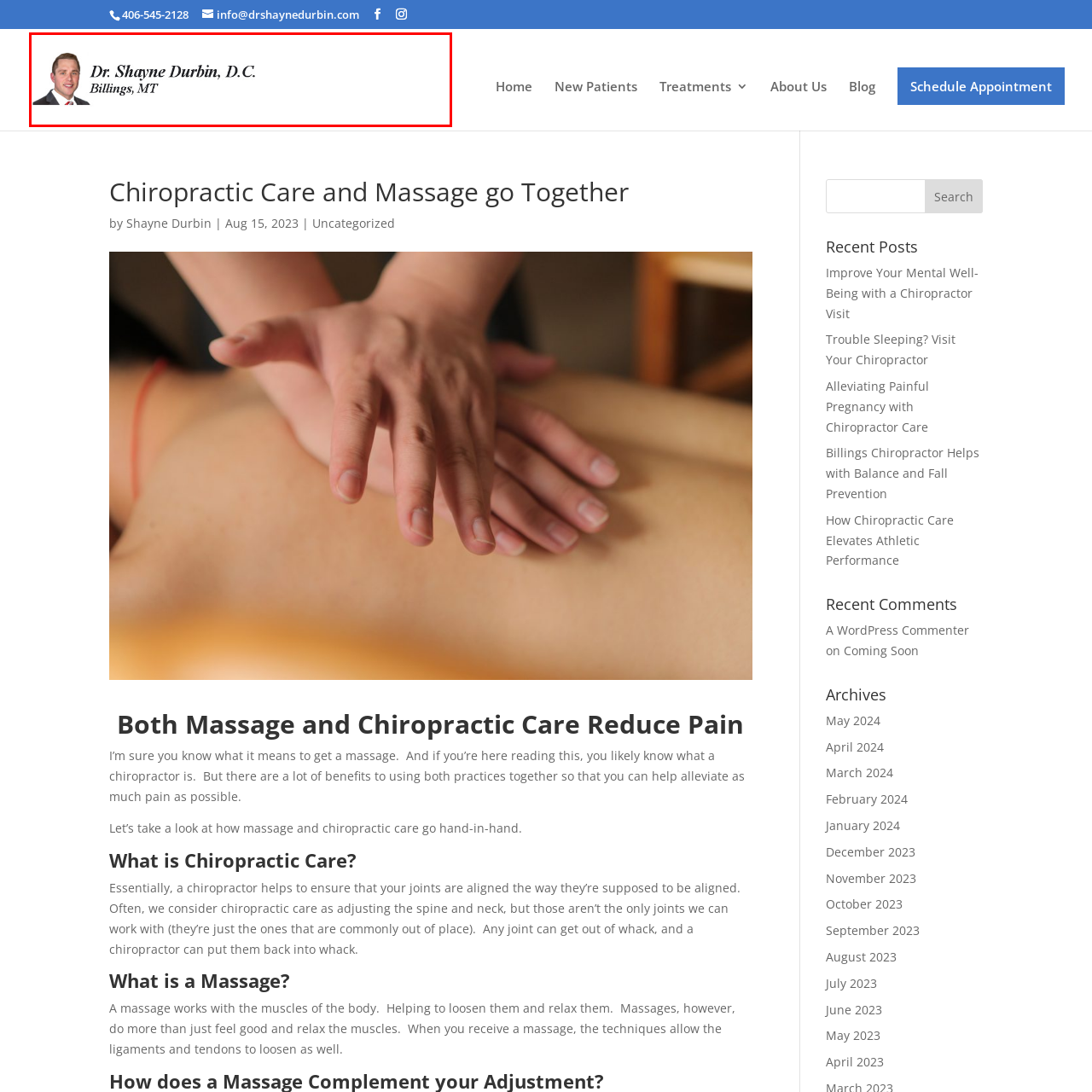Please review the image enclosed by the red bounding box and give a detailed answer to the following question, utilizing the information from the visual: What is emphasized in Dr. Shayne Durbin's name display?

The caption highlights that Dr. Shayne Durbin's name is displayed prominently in an elegant font, emphasizing his credentials, which likely include his academic qualifications and professional certifications as a chiropractor.